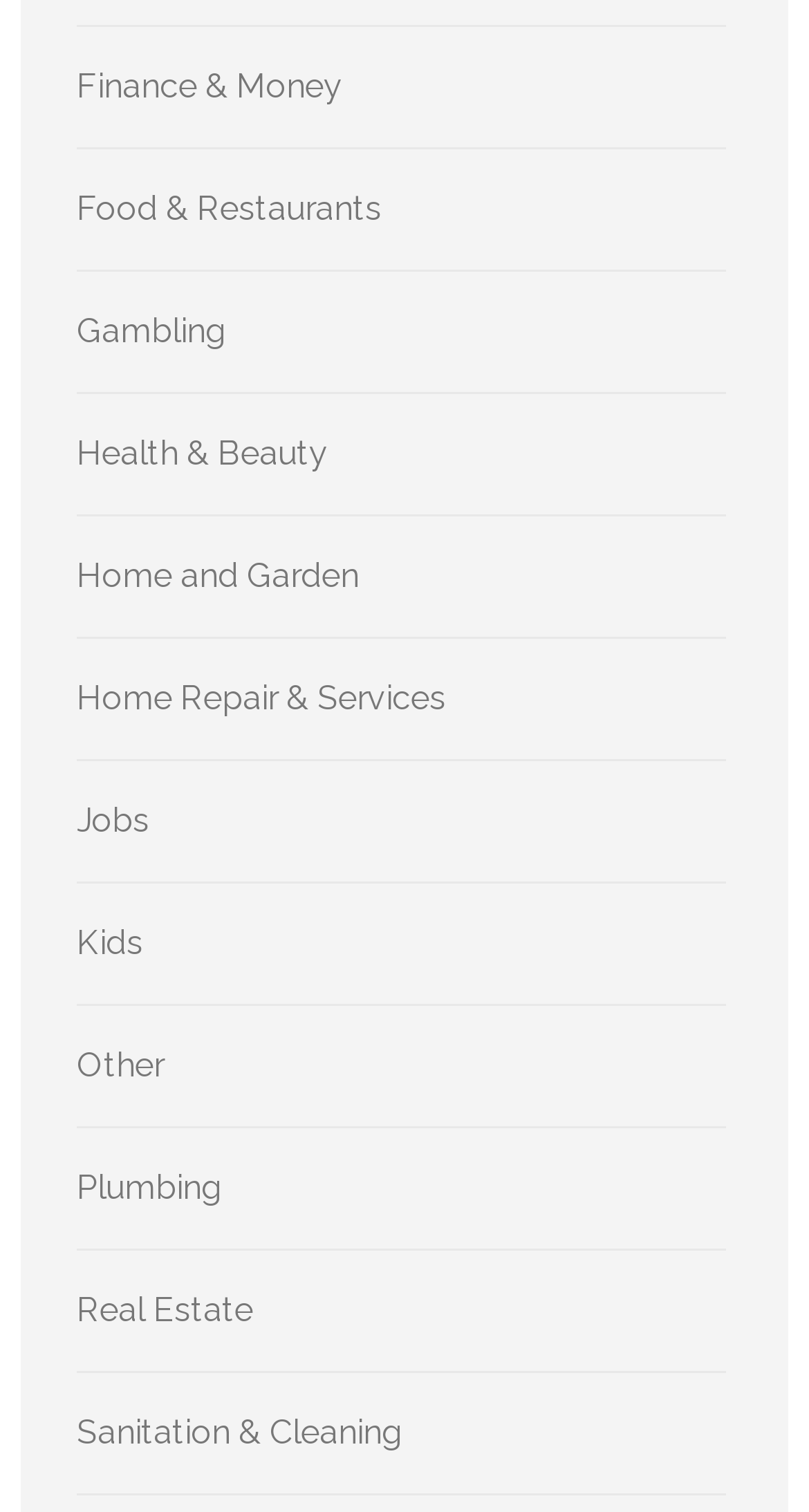Refer to the element description Jobs and identify the corresponding bounding box in the screenshot. Format the coordinates as (top-left x, top-left y, bottom-right x, bottom-right y) with values in the range of 0 to 1.

[0.095, 0.53, 0.185, 0.556]